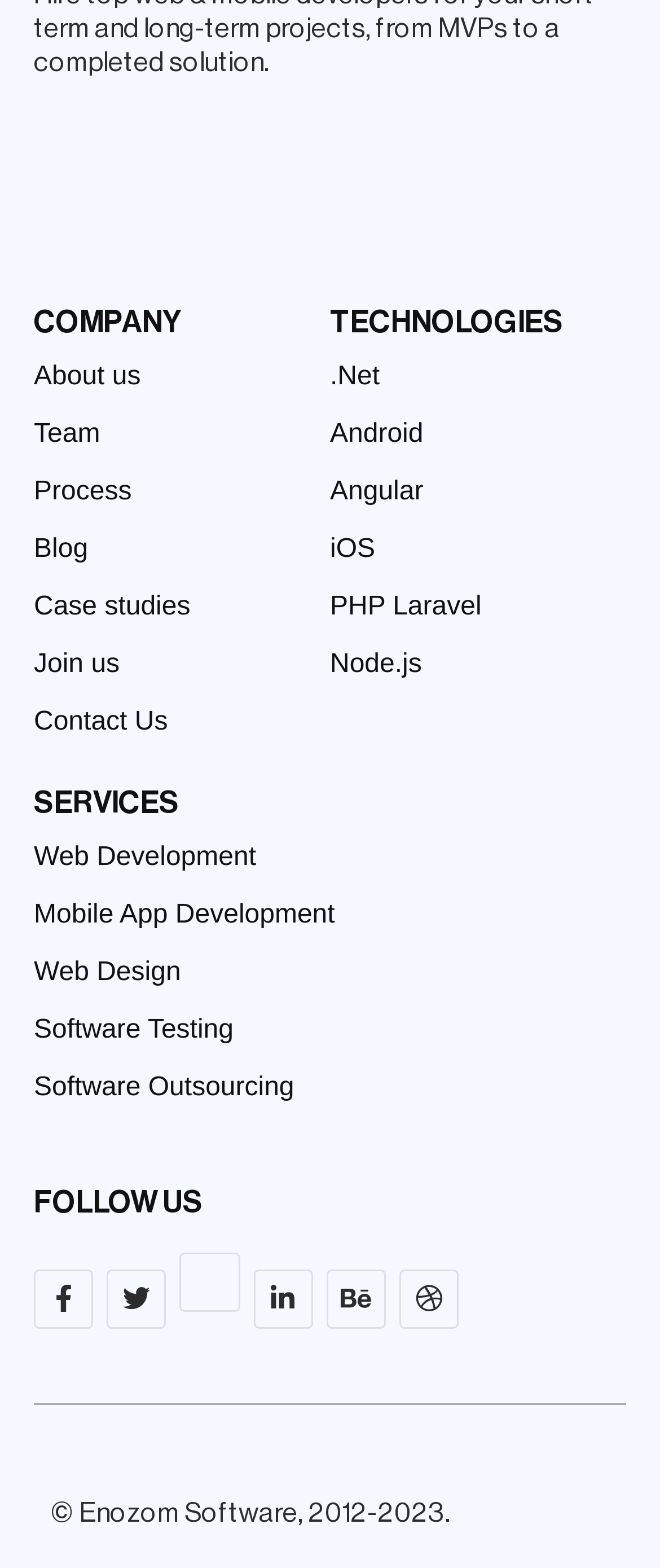Find the coordinates for the bounding box of the element with this description: "Facebook-f".

[0.051, 0.809, 0.142, 0.847]